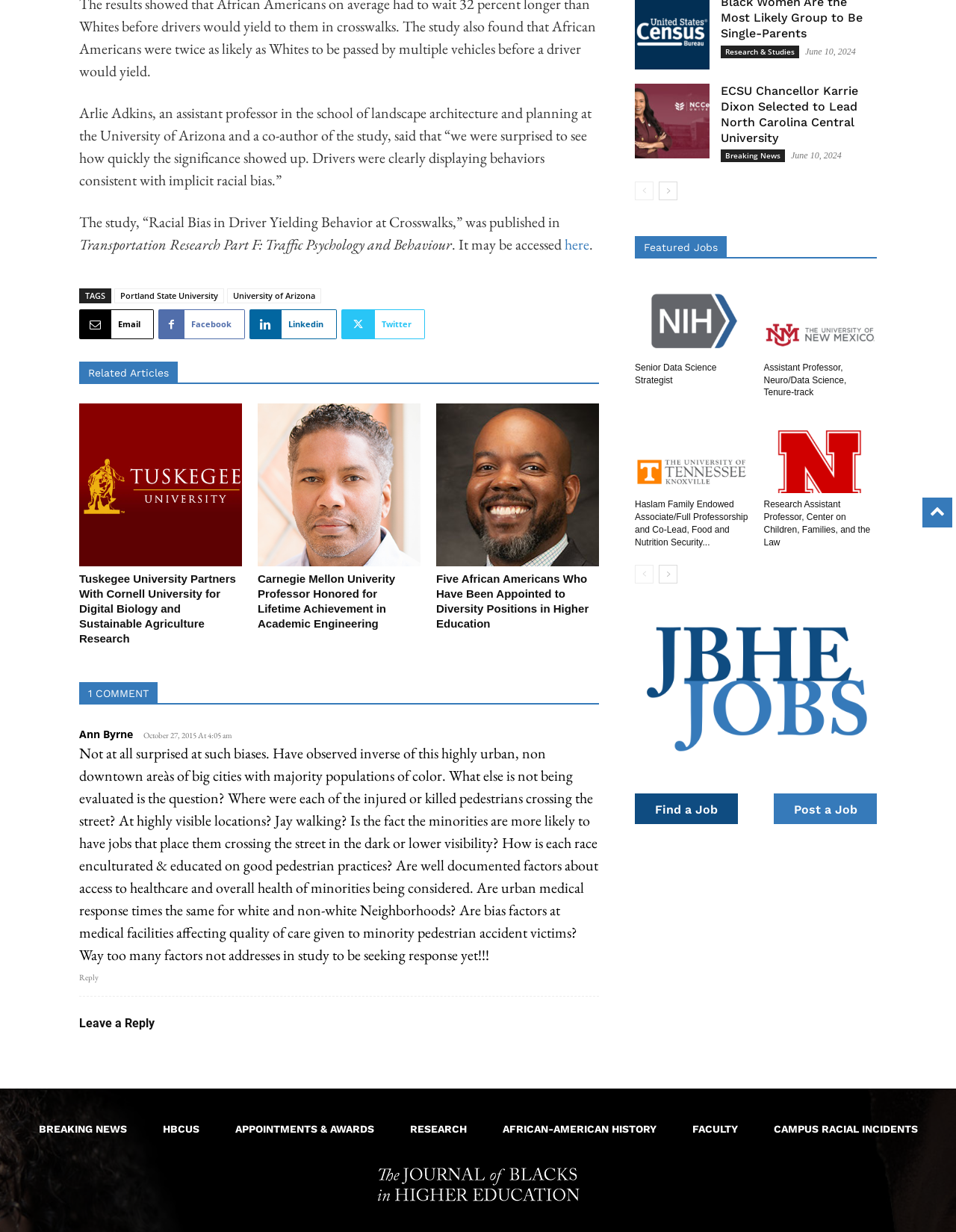Bounding box coordinates are specified in the format (top-left x, top-left y, bottom-right x, bottom-right y). All values are floating point numbers bounded between 0 and 1. Please provide the bounding box coordinate of the region this sentence describes: here

[0.591, 0.191, 0.616, 0.206]